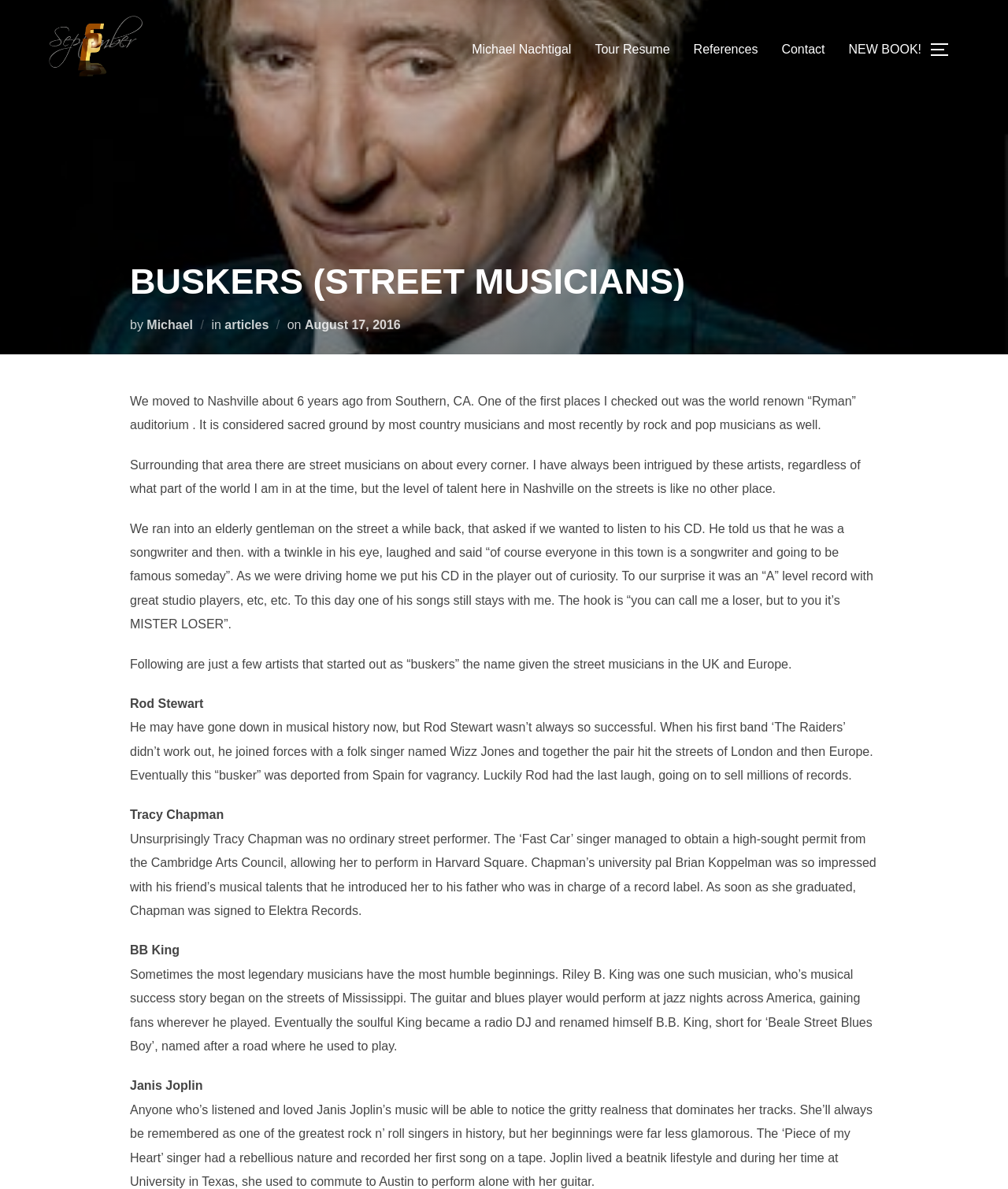Determine the bounding box coordinates of the clickable element to achieve the following action: 'Read the 'NEW BOOK!' page'. Provide the coordinates as four float values between 0 and 1, formatted as [left, top, right, bottom].

[0.842, 0.029, 0.914, 0.054]